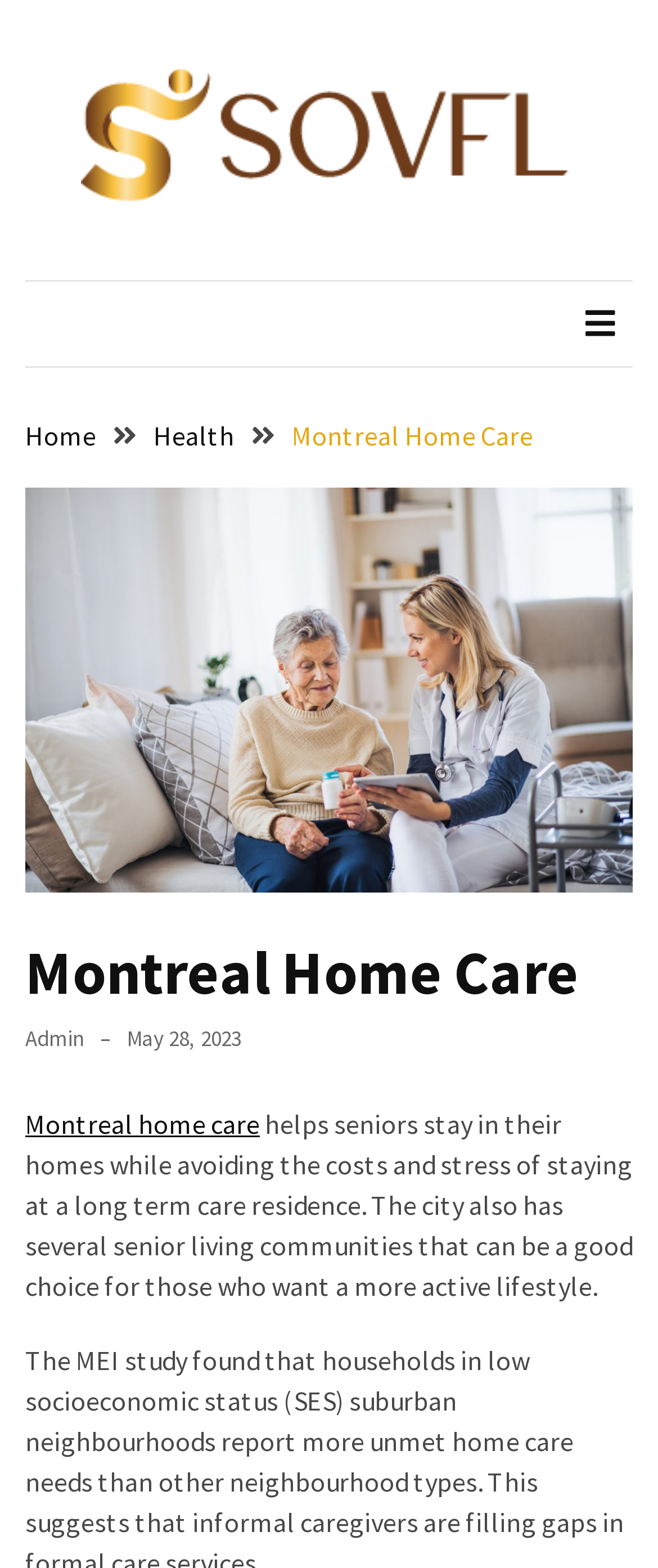Please find the bounding box coordinates in the format (top-left x, top-left y, bottom-right x, bottom-right y) for the given element description. Ensure the coordinates are floating point numbers between 0 and 1. Description: admin

[0.038, 0.653, 0.128, 0.672]